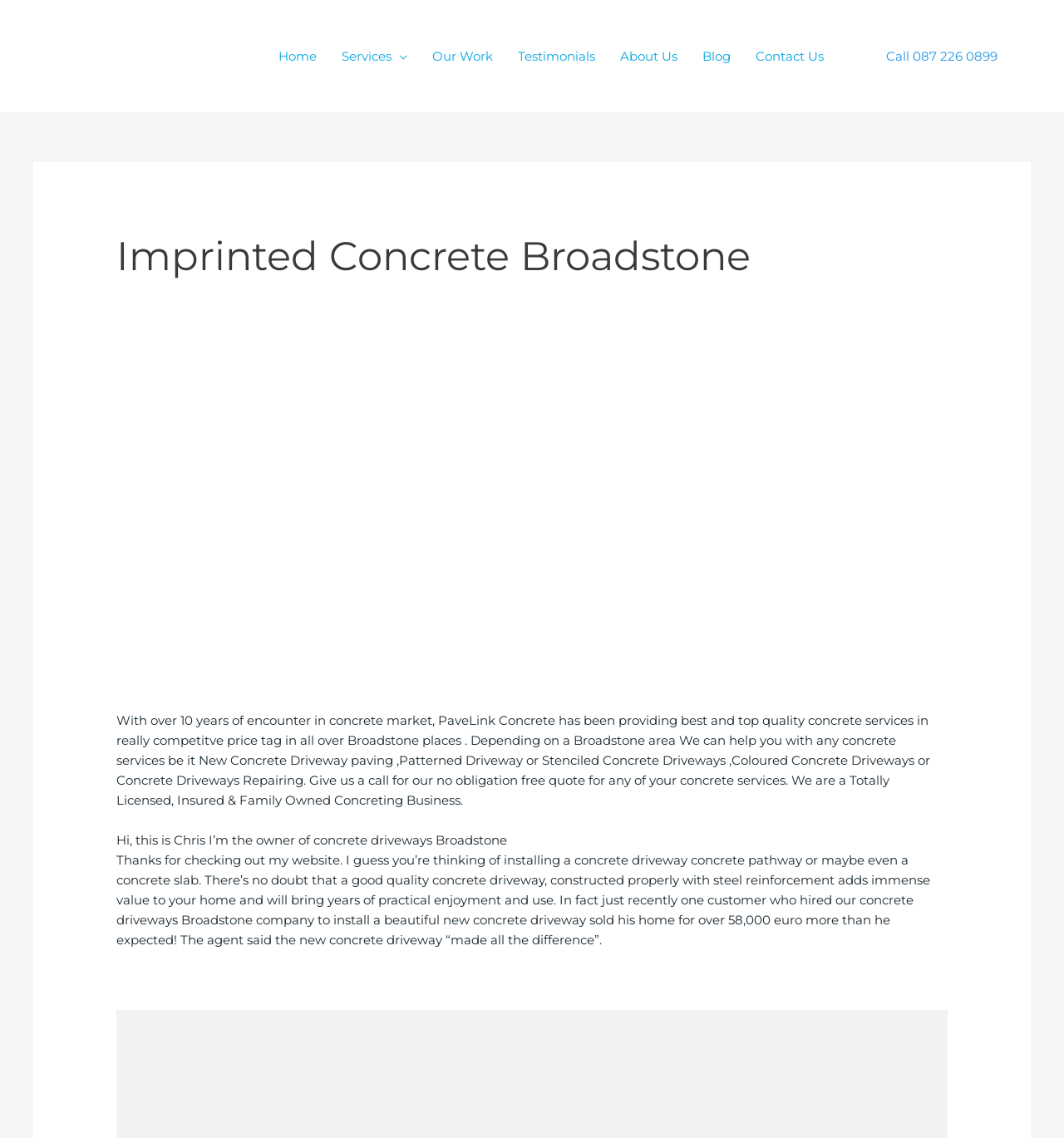Respond to the question below with a single word or phrase: Who is the owner of the company?

Chris